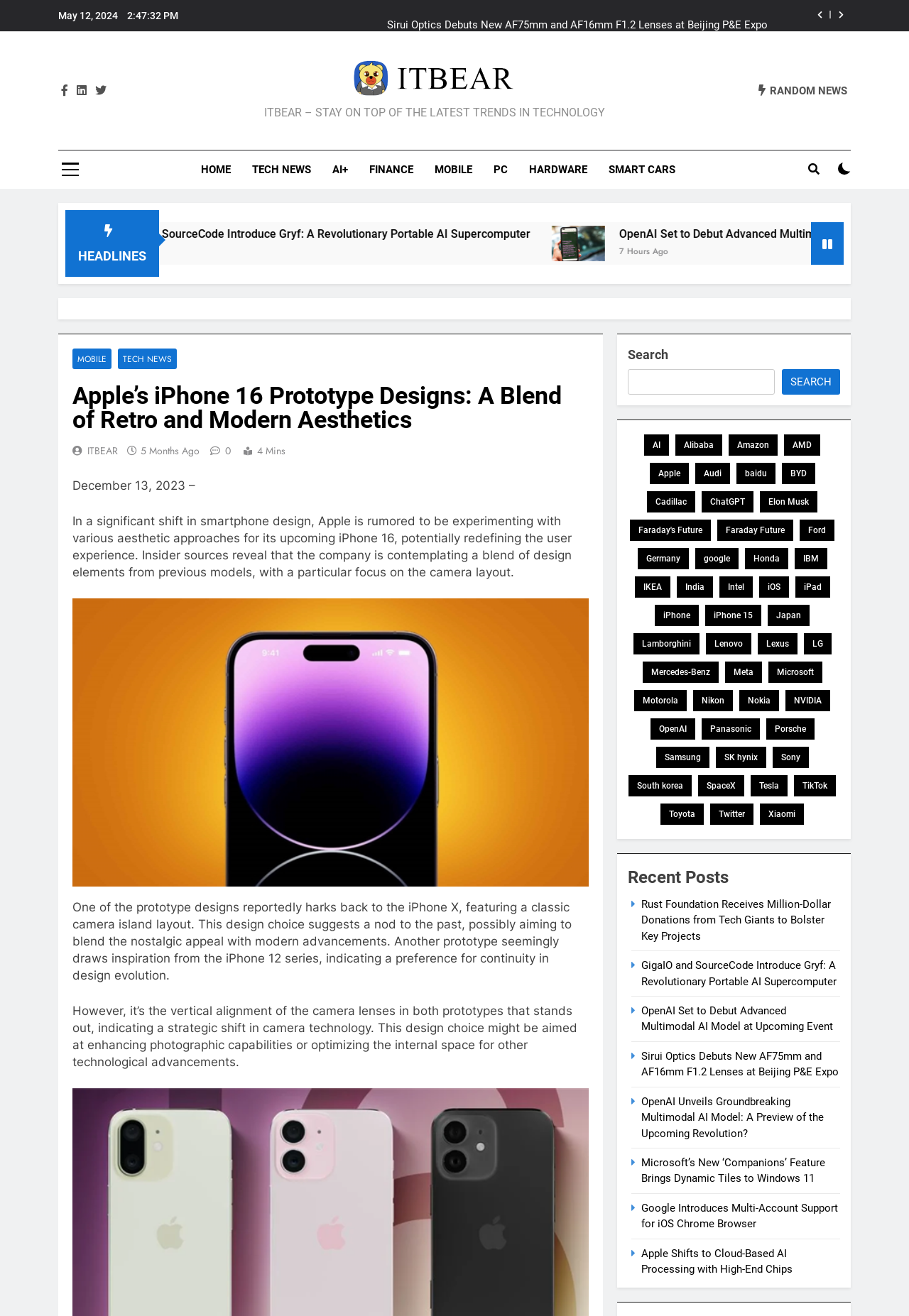What is the name of the website?
With the help of the image, please provide a detailed response to the question.

I found the name of the website by looking at the top-left corner of the webpage, where it says 'ITBEAR – STAY ON TOP OF THE LATEST TRENDS IN TECHNOLOGY'.